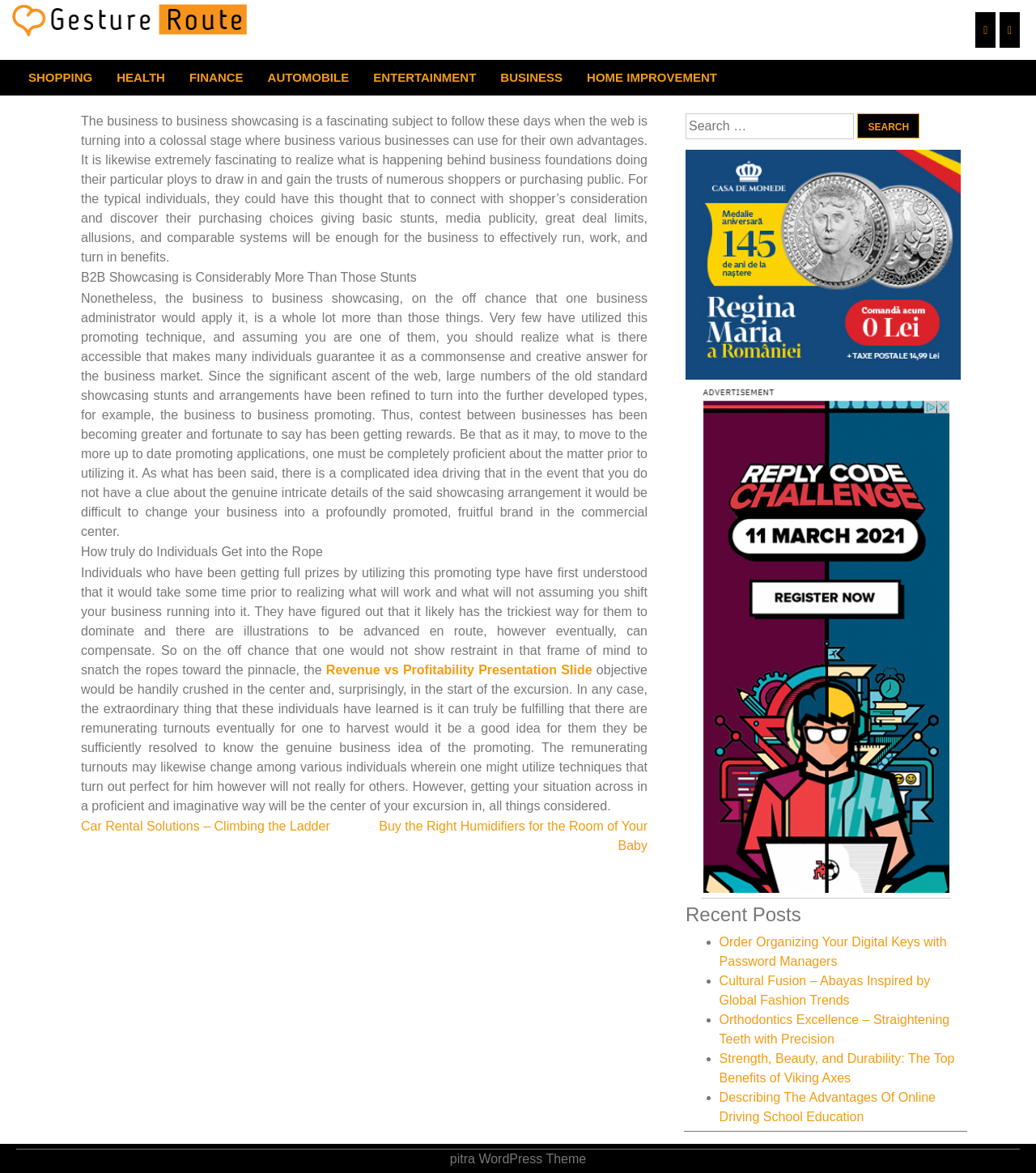Kindly determine the bounding box coordinates for the area that needs to be clicked to execute this instruction: "Click on the 'SHOPPING' link".

[0.02, 0.052, 0.097, 0.081]